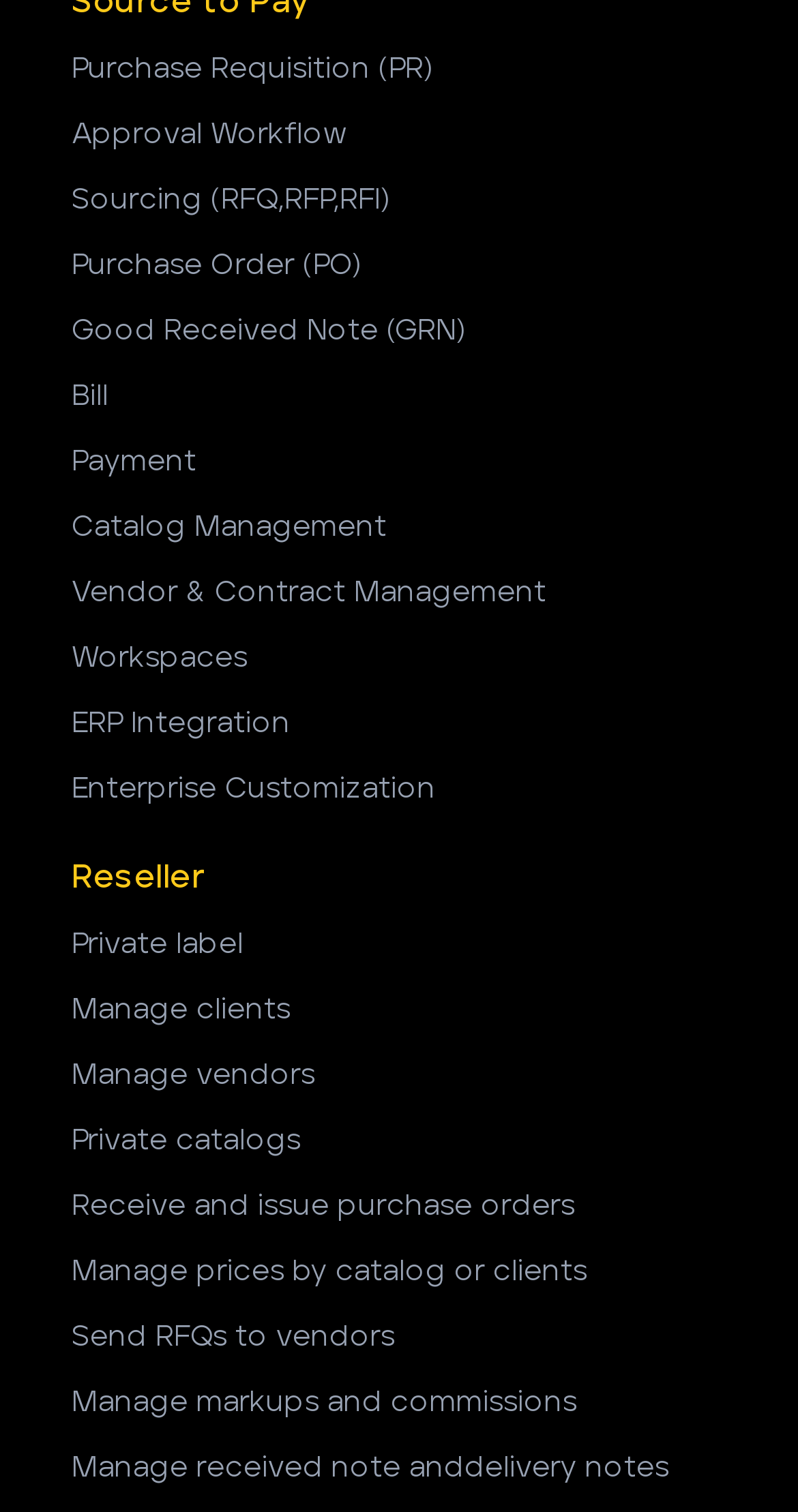What is the first link on the webpage?
Respond to the question with a single word or phrase according to the image.

Purchase Requisition (PR)